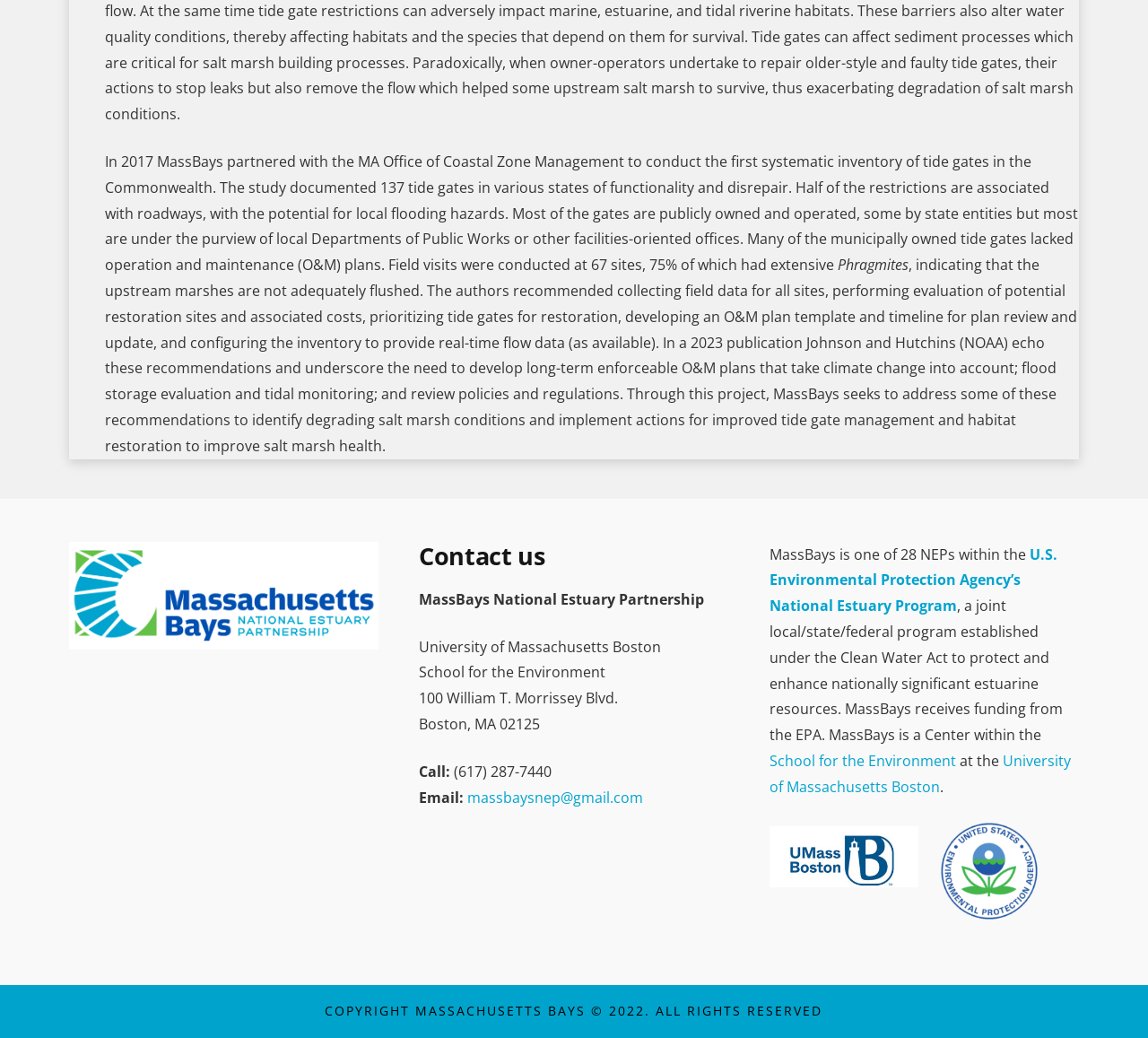Extract the bounding box for the UI element that matches this description: "University of Massachusetts Boston".

[0.67, 0.723, 0.933, 0.767]